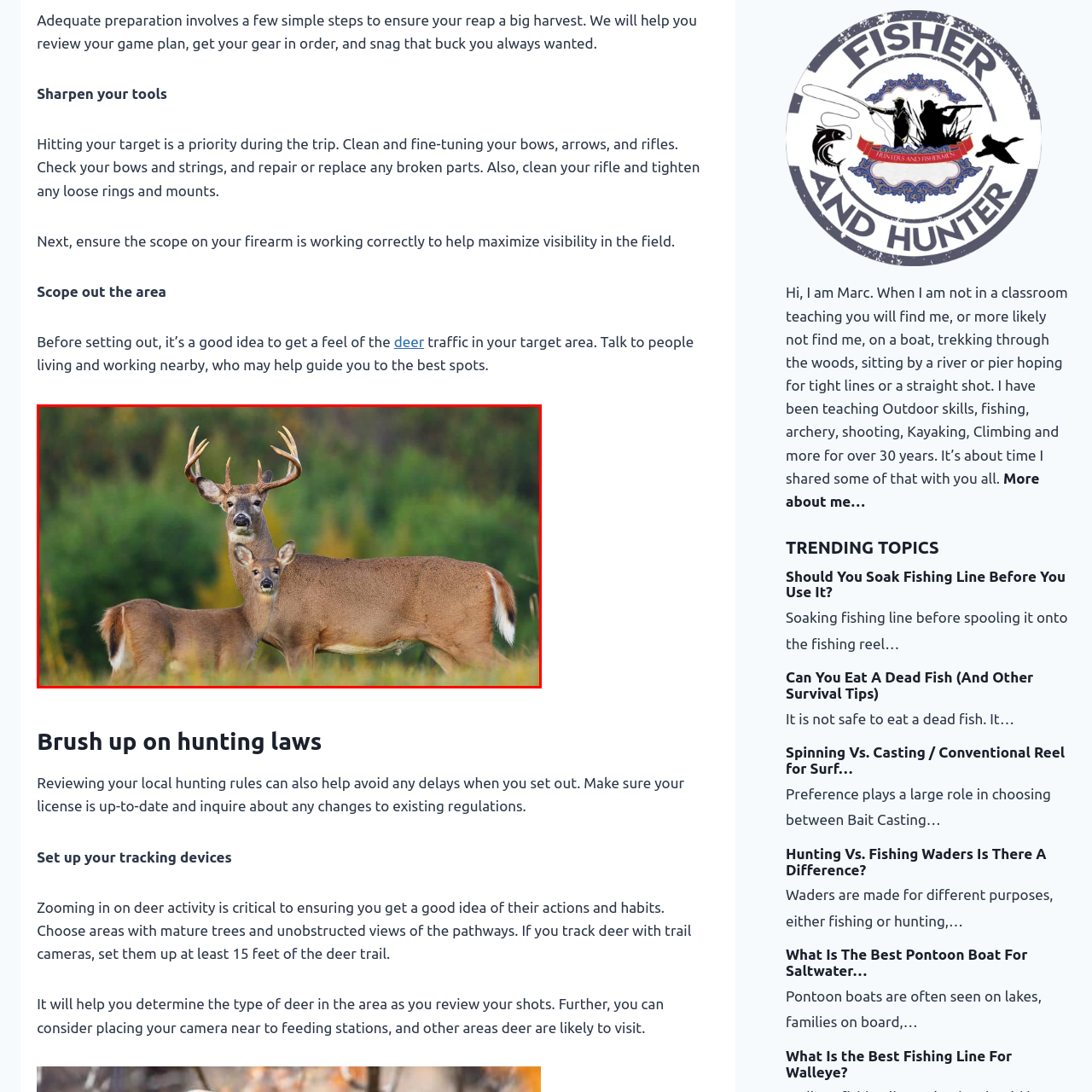Craft a detailed and vivid caption for the image that is highlighted by the red frame.

The image features two deer, one prominently displaying impressive antlers while the other stands close by, showcasing a more youthful appearance. They are surrounded by a lush green backdrop, indicative of a natural habitat. This scene beautifully represents the essence of deer hunting season, emphasizing the importance of understanding deer behavior and the environment in preparation for a successful hunt. As highlighted in the accompanying text, keen observation and knowledge of local deer traffic can significantly enhance your hunting experience.